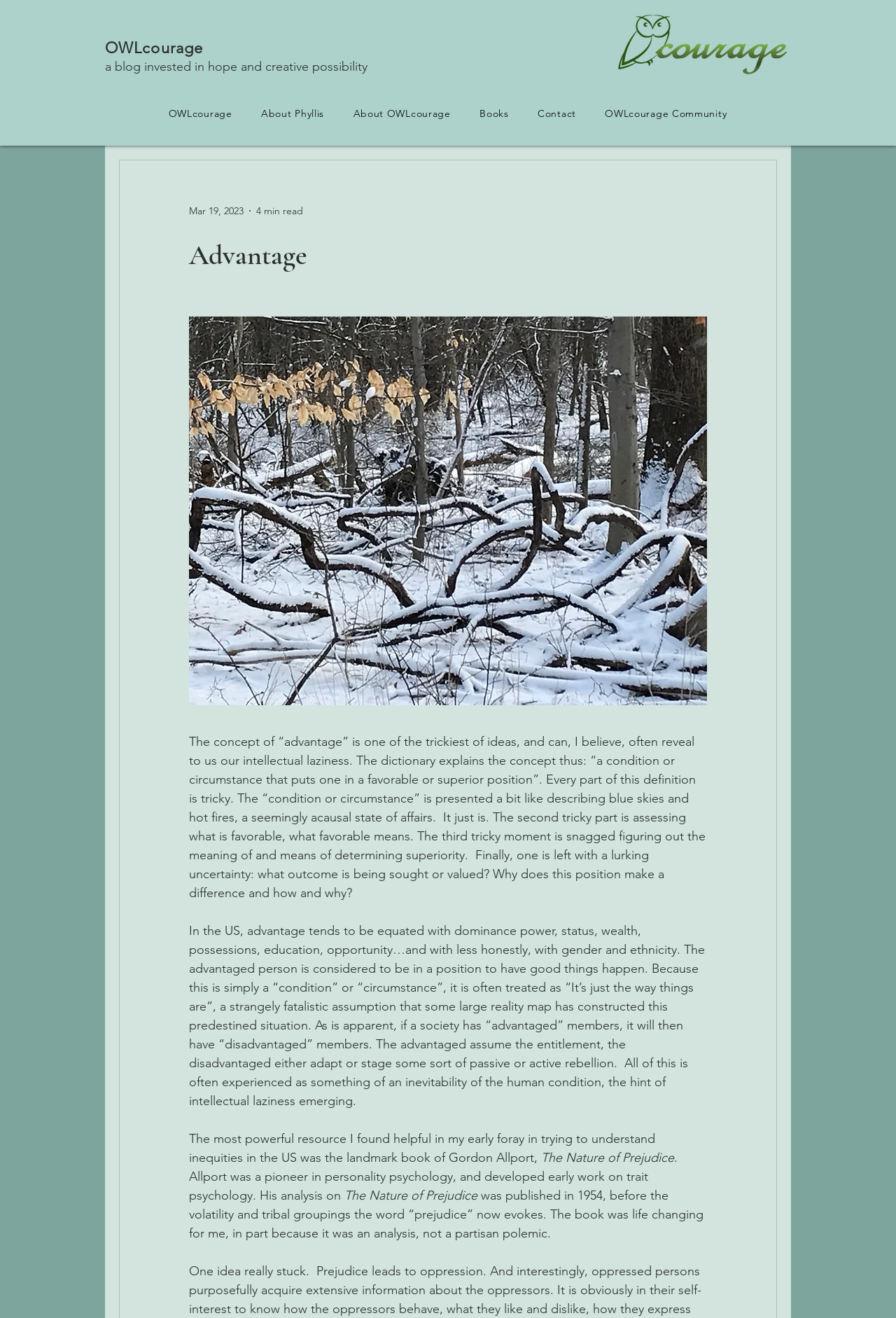Give an extensive and precise description of the webpage.

The webpage appears to be a blog post titled "Advantage" from the OWLcourage blog, which focuses on hope and creative possibility. At the top of the page, there is a heading with the blog's name and a navigation menu with links to various sections of the website, including "About Phyllis", "About OWLcourage", "Books", "Contact", and "OWLcourage Community". 

Below the navigation menu, there is a large image with the title "courageNew.png". 

The main content of the blog post is divided into several sections. The first section has a heading "Advantage" and a button below it. The text in this section discusses the concept of advantage, its definition, and how it is often associated with dominance, power, status, wealth, and other factors in the US. The text also touches on how the concept of advantage can lead to intellectual laziness and a fatalistic assumption that certain situations are inevitable.

The subsequent sections of the blog post continue to explore the concept of advantage, including how it relates to prejudice and inequities in the US. The author mentions a landmark book, "The Nature of Prejudice" by Gordon Allport, which was influential in their understanding of these issues. The text is dense and philosophical, with the author presenting their thoughts and analysis on the concept of advantage and its implications.